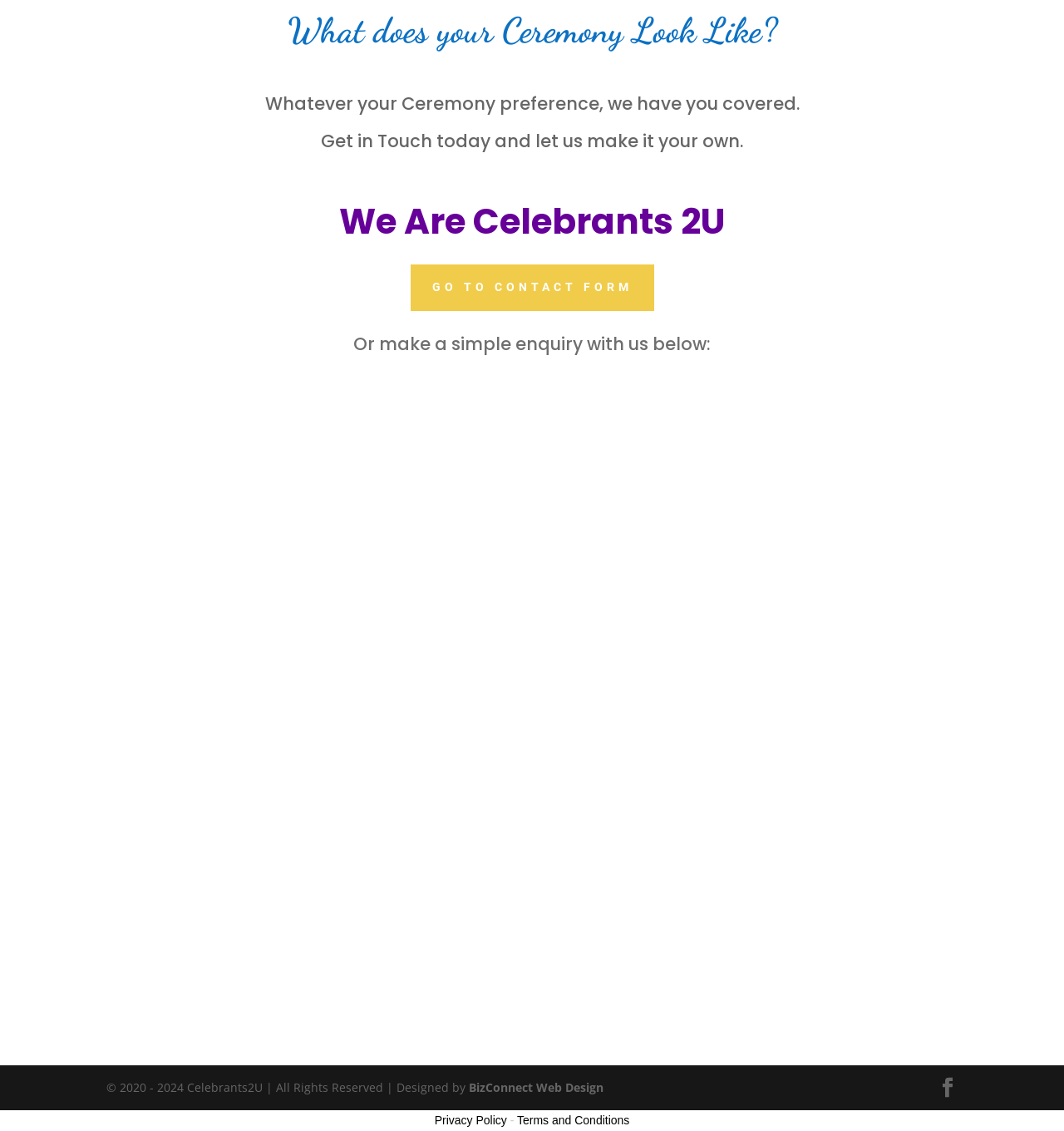Using the image as a reference, answer the following question in as much detail as possible:
What is the region of service area?

The region of service area can be found in the static text element 'South-East Queensland' which is located under the 'SERVICE AREAS' heading. Other service areas include 'Gold Coast to Gympie' and 'Coastline to Toowoomba'.